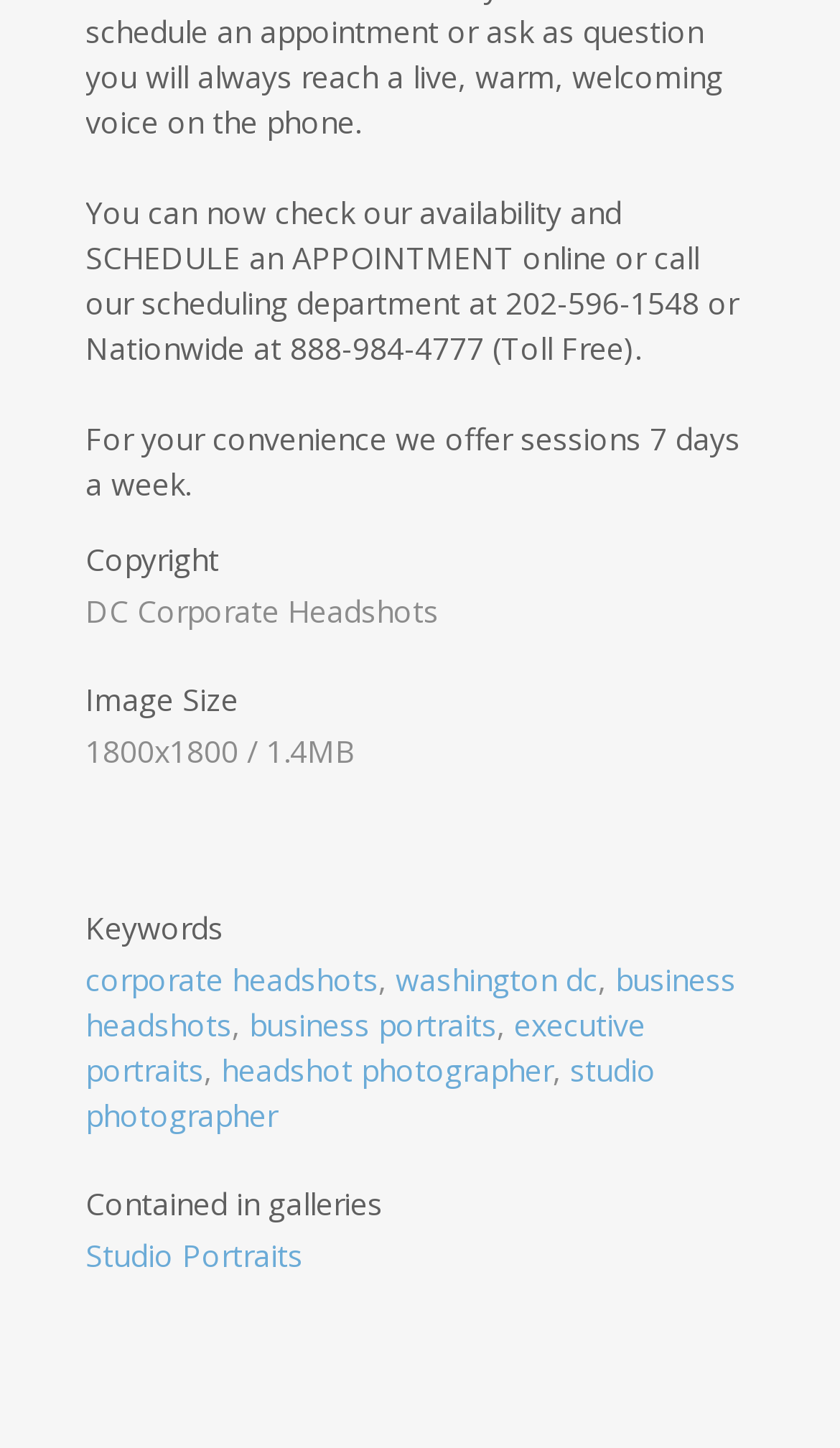Locate the bounding box coordinates of the element to click to perform the following action: 'Check copyright information'. The coordinates should be given as four float values between 0 and 1, in the form of [left, top, right, bottom].

[0.101, 0.372, 0.26, 0.401]